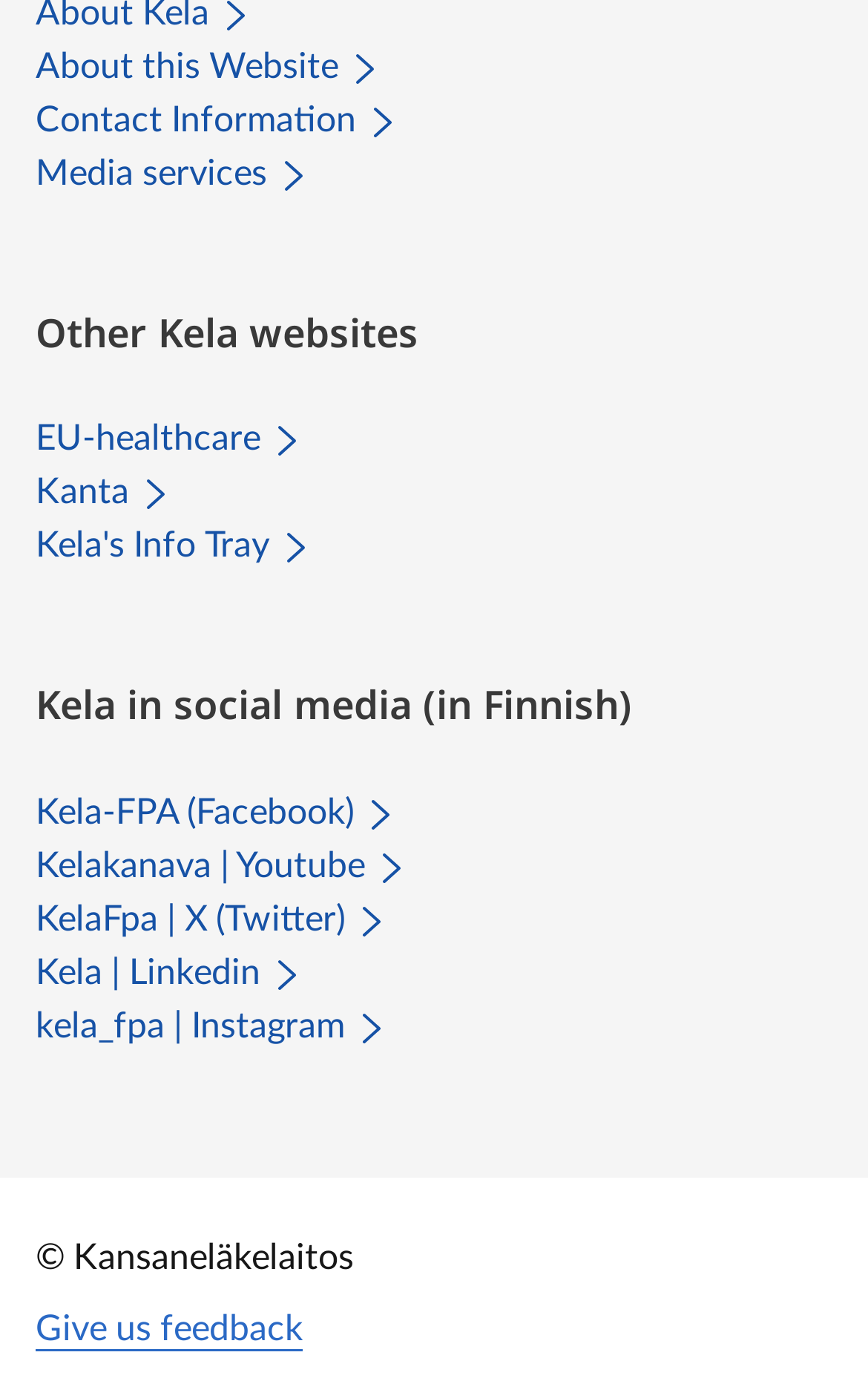Analyze the image and deliver a detailed answer to the question: How many social media links are available?

I counted the number of social media links by looking at the links with names like 'Kela-FPA (Facebook)', 'Kelakanava | Youtube', 'KelaFpa | X (Twitter)', 'Kela | Linkedin', and 'kela_fpa | Instagram'. There are 5 social media links in total.